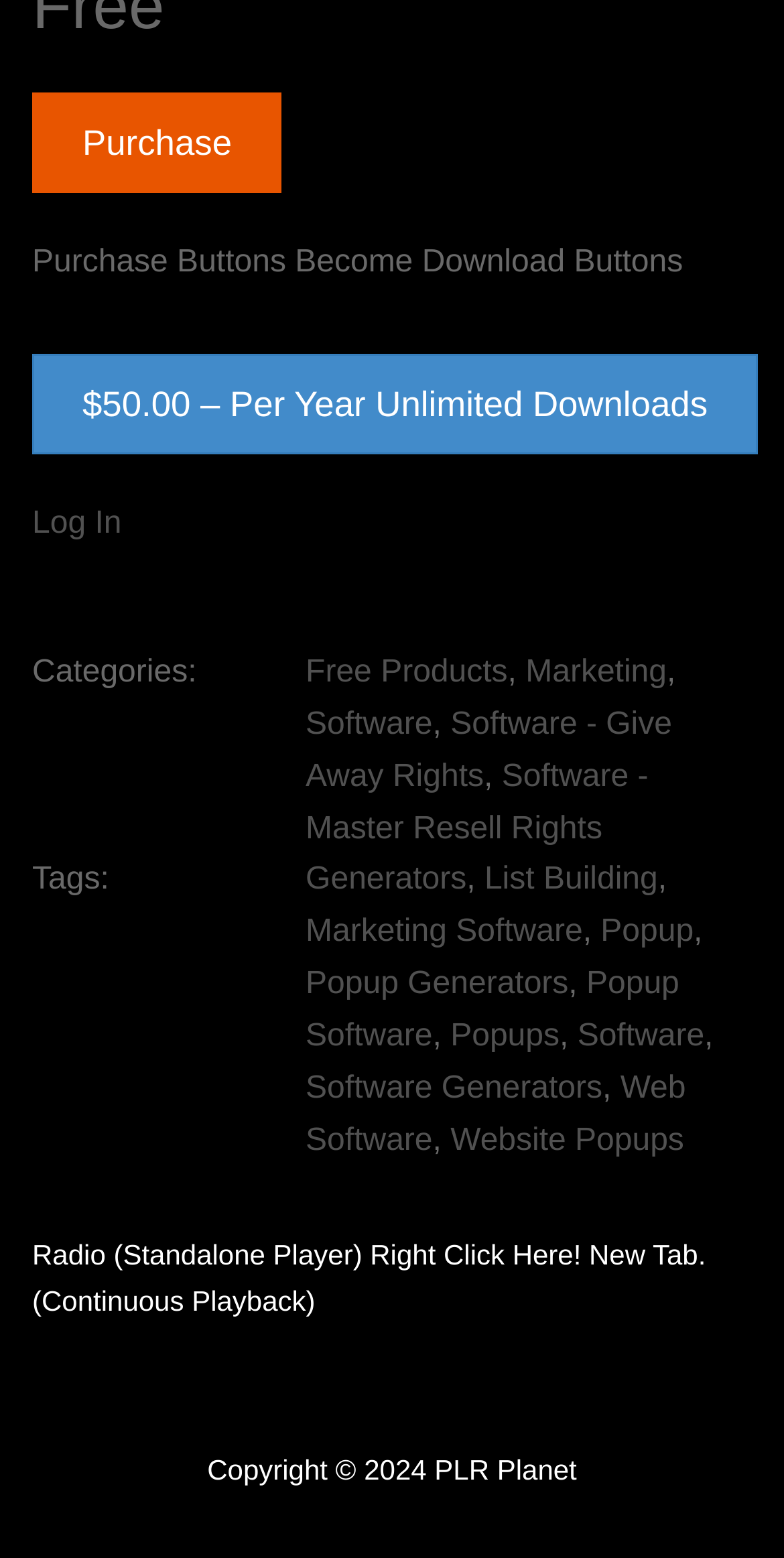Respond to the following question with a brief word or phrase:
What is the copyright year of this website?

2024